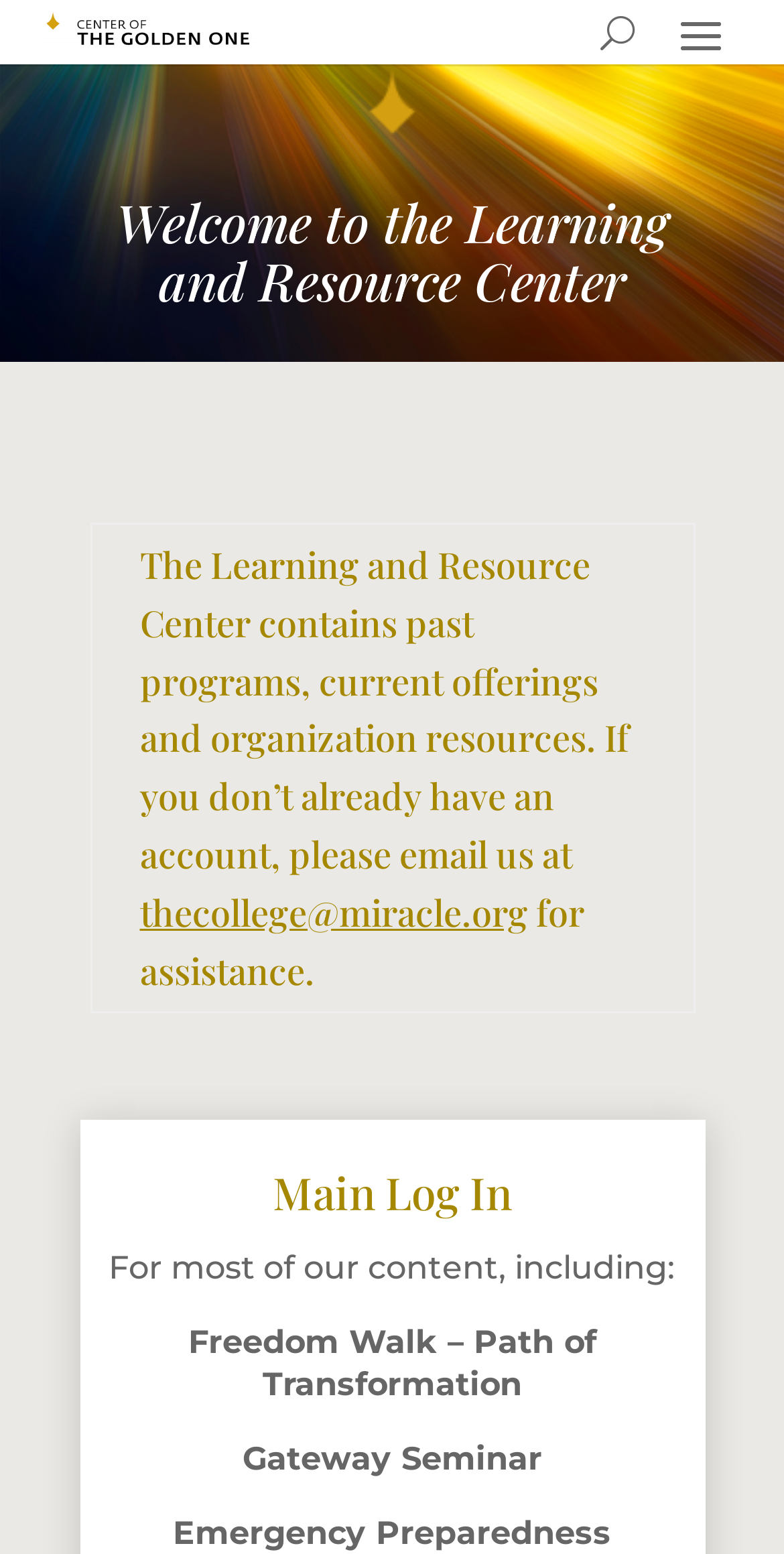Please determine the main heading text of this webpage.

Welcome to the Learning and Resource Center